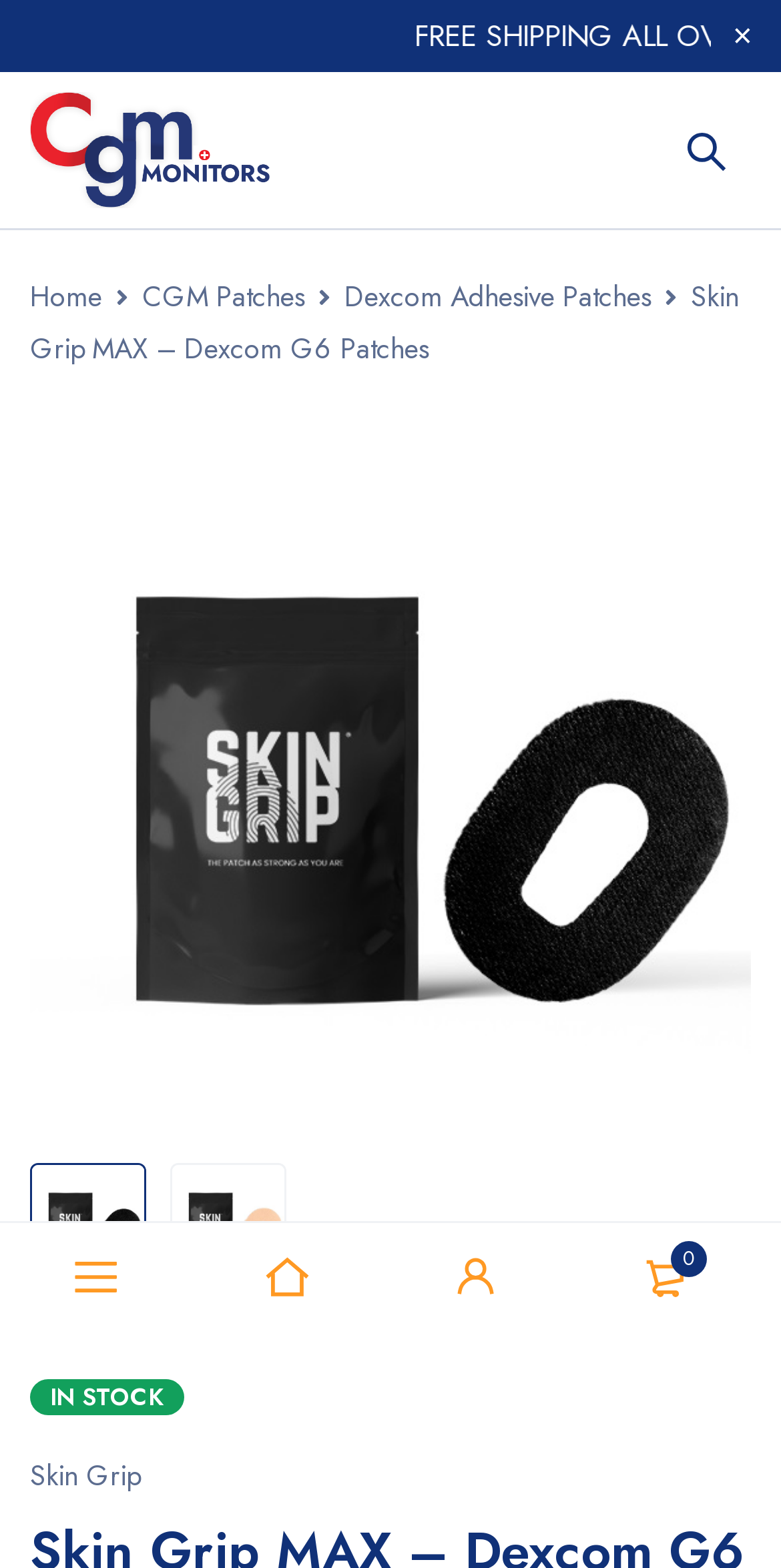How many color options are available for the product?
Please answer the question with a detailed and comprehensive explanation.

There are two images of the product with different colors, one is black and the other is tan, which suggests that there are two color options available for the product.